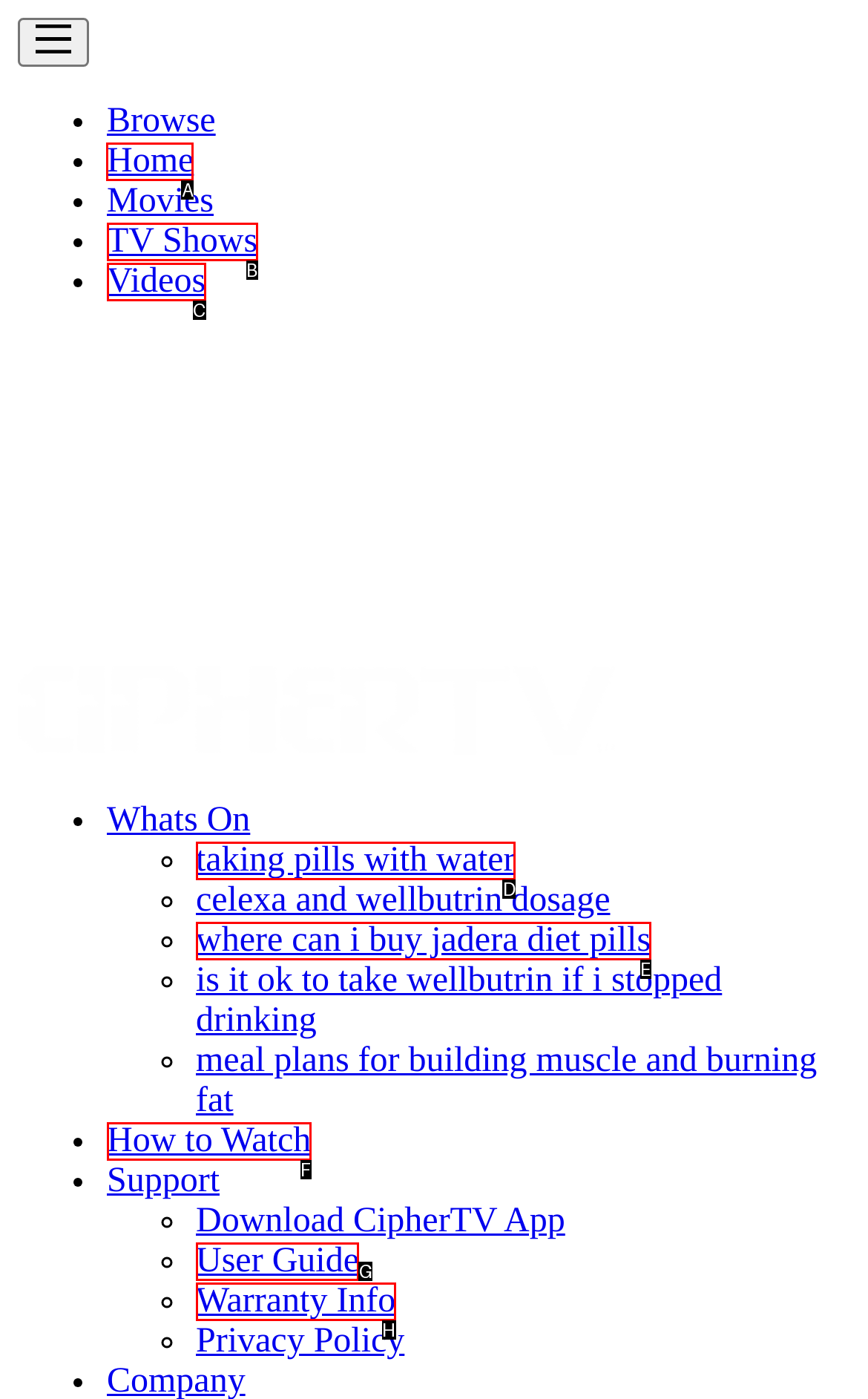Indicate the letter of the UI element that should be clicked to accomplish the task: Visit the Home page. Answer with the letter only.

A